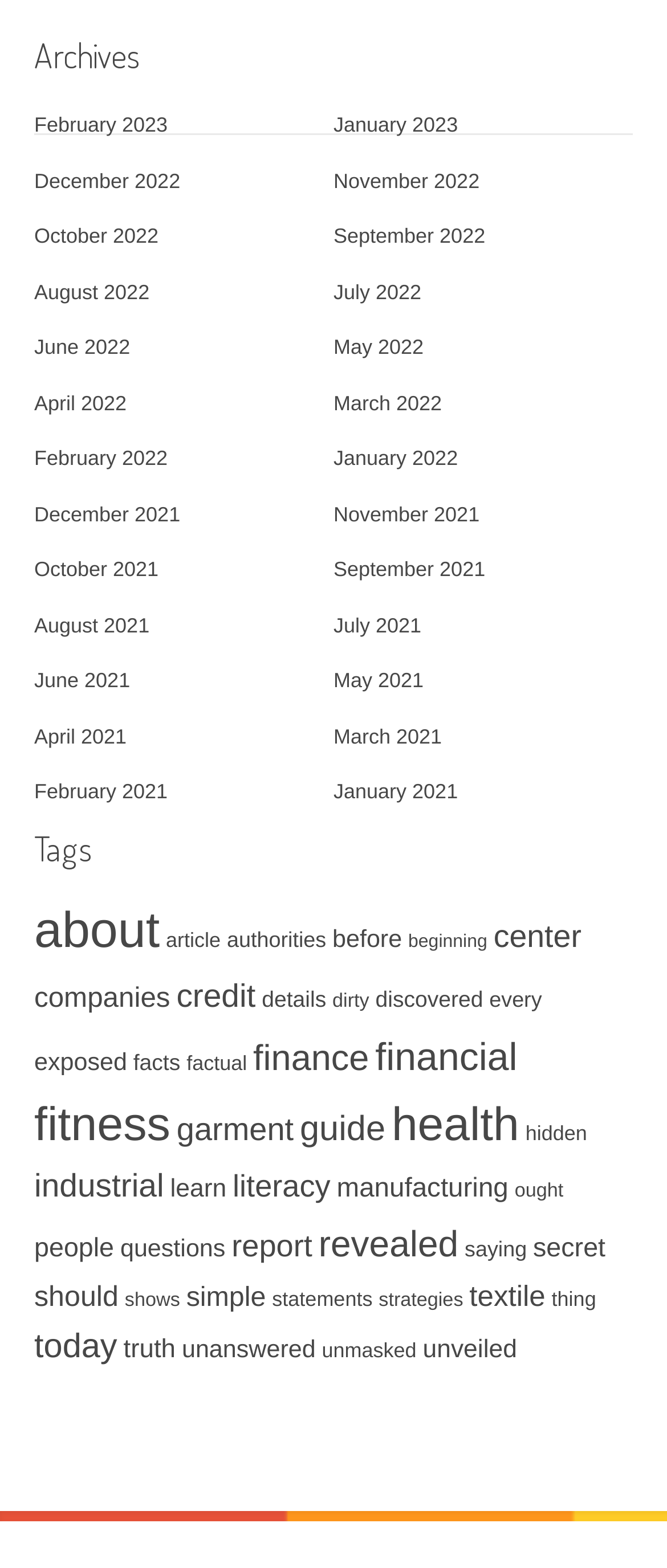Identify the bounding box for the UI element that is described as follows: "factual".

[0.28, 0.67, 0.37, 0.685]